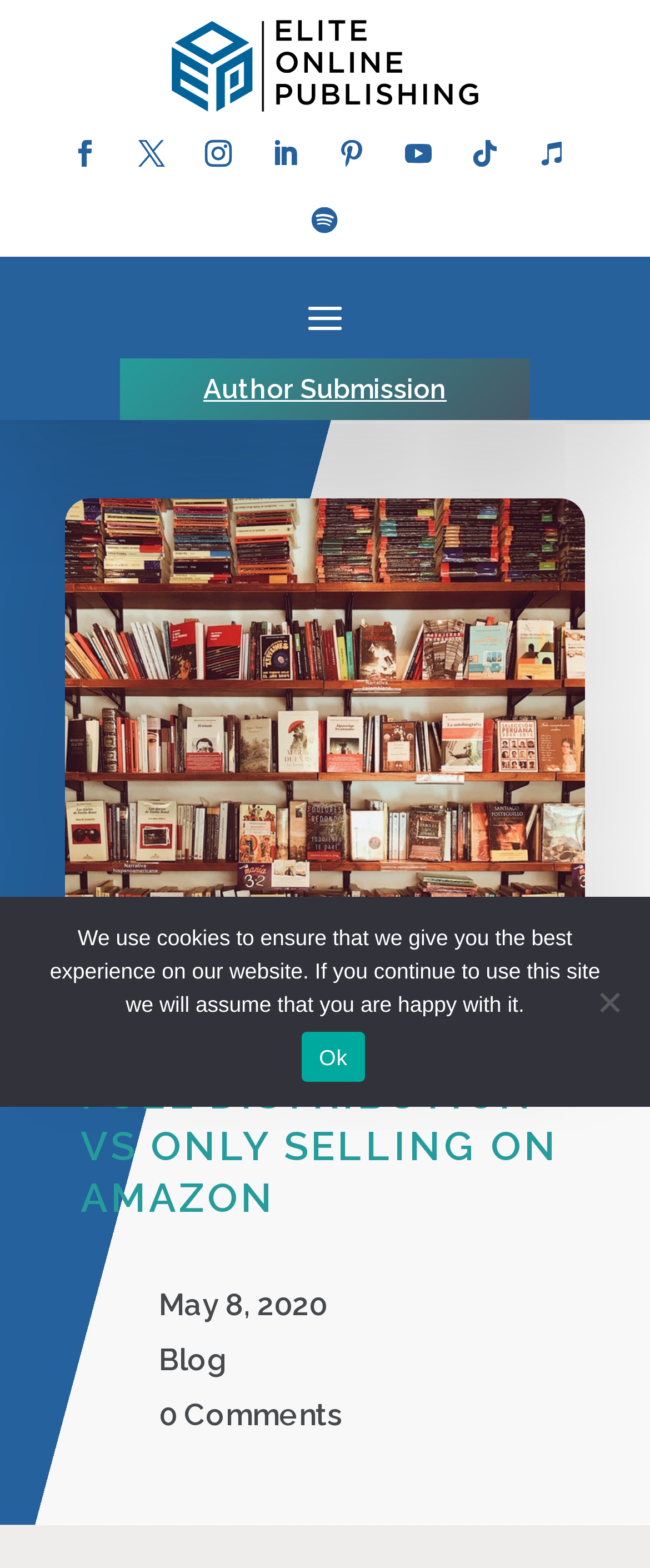Please find the bounding box for the UI component described as follows: "Author Submission".

[0.185, 0.229, 0.815, 0.268]